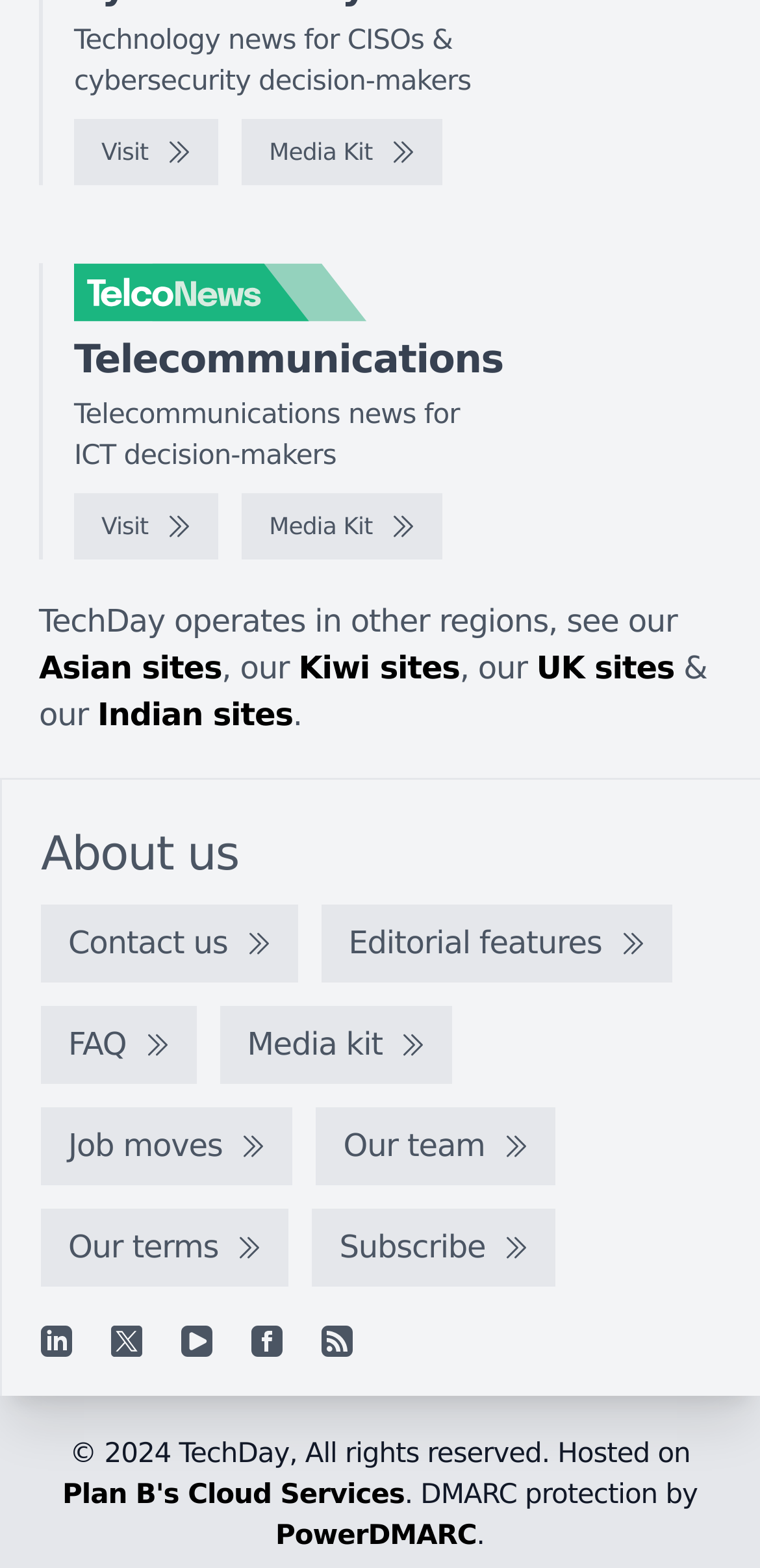Provide the bounding box coordinates for the UI element that is described as: "Contact us".

[0.054, 0.577, 0.392, 0.627]